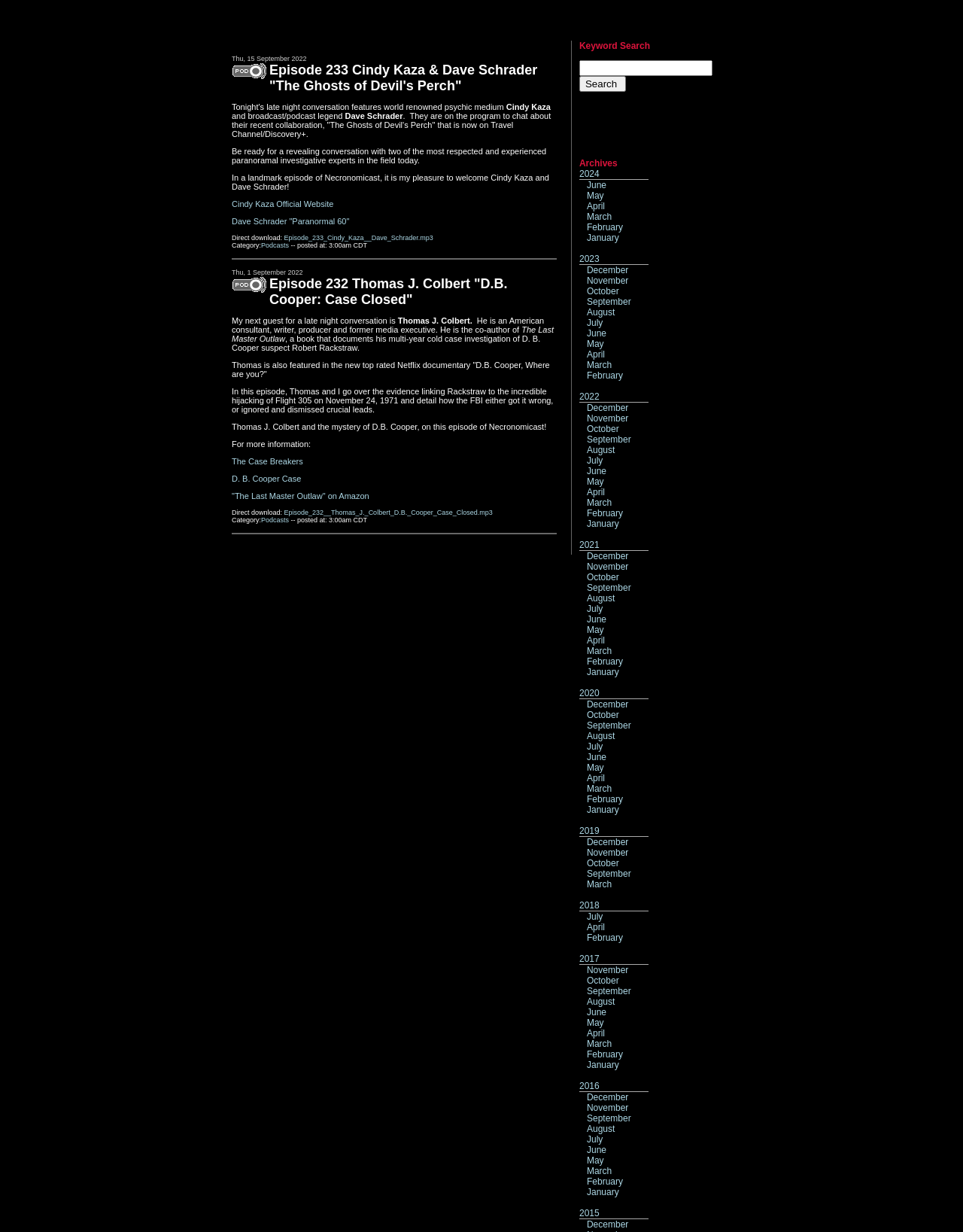Determine the bounding box coordinates of the UI element that matches the following description: "The Case Breakers". The coordinates should be four float numbers between 0 and 1 in the format [left, top, right, bottom].

[0.241, 0.371, 0.315, 0.378]